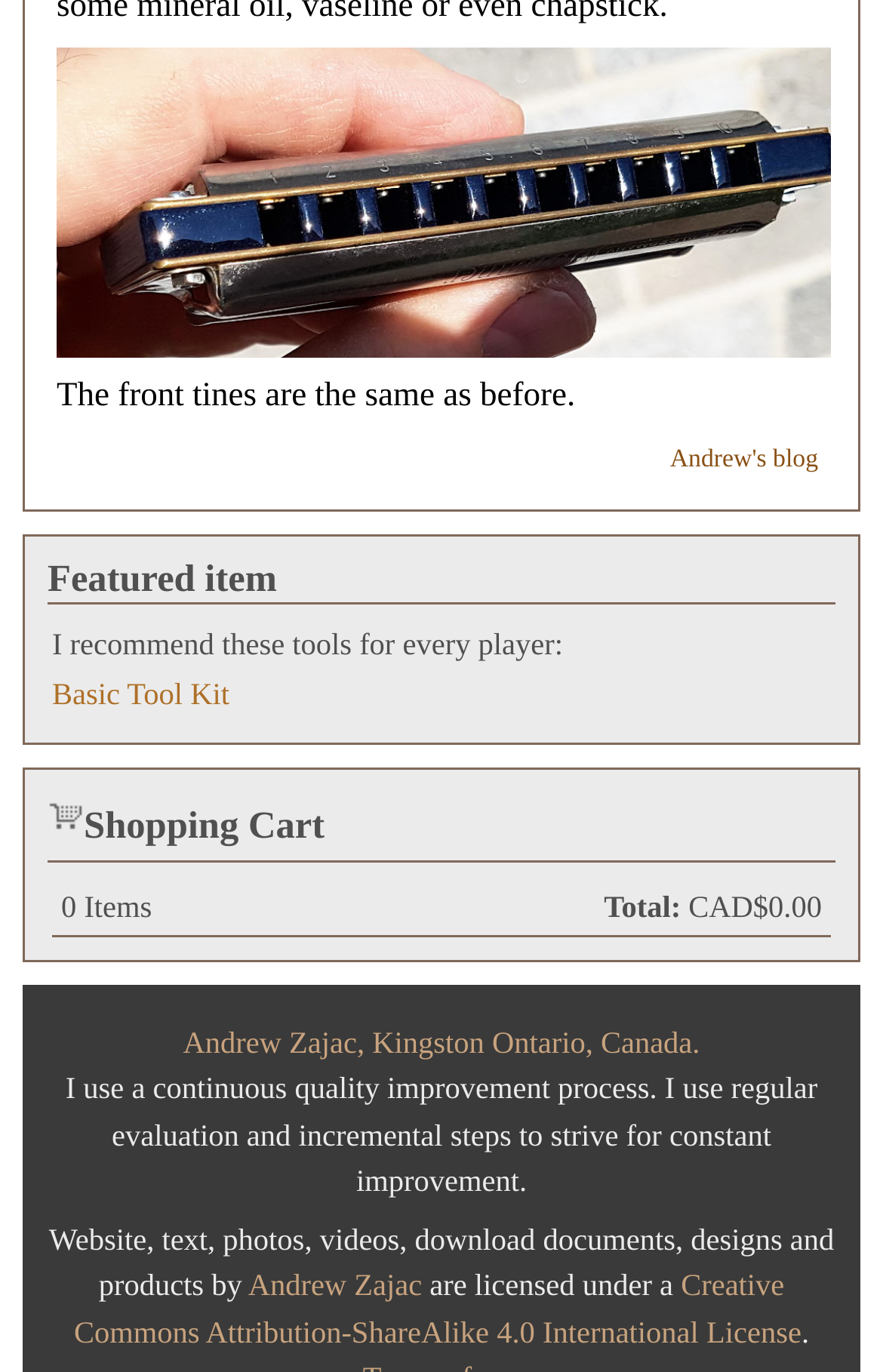Using the provided description Andrew Zajac, Kingston Ontario, Canada., find the bounding box coordinates for the UI element. Provide the coordinates in (top-left x, top-left y, bottom-right x, bottom-right y) format, ensuring all values are between 0 and 1.

[0.207, 0.748, 0.793, 0.773]